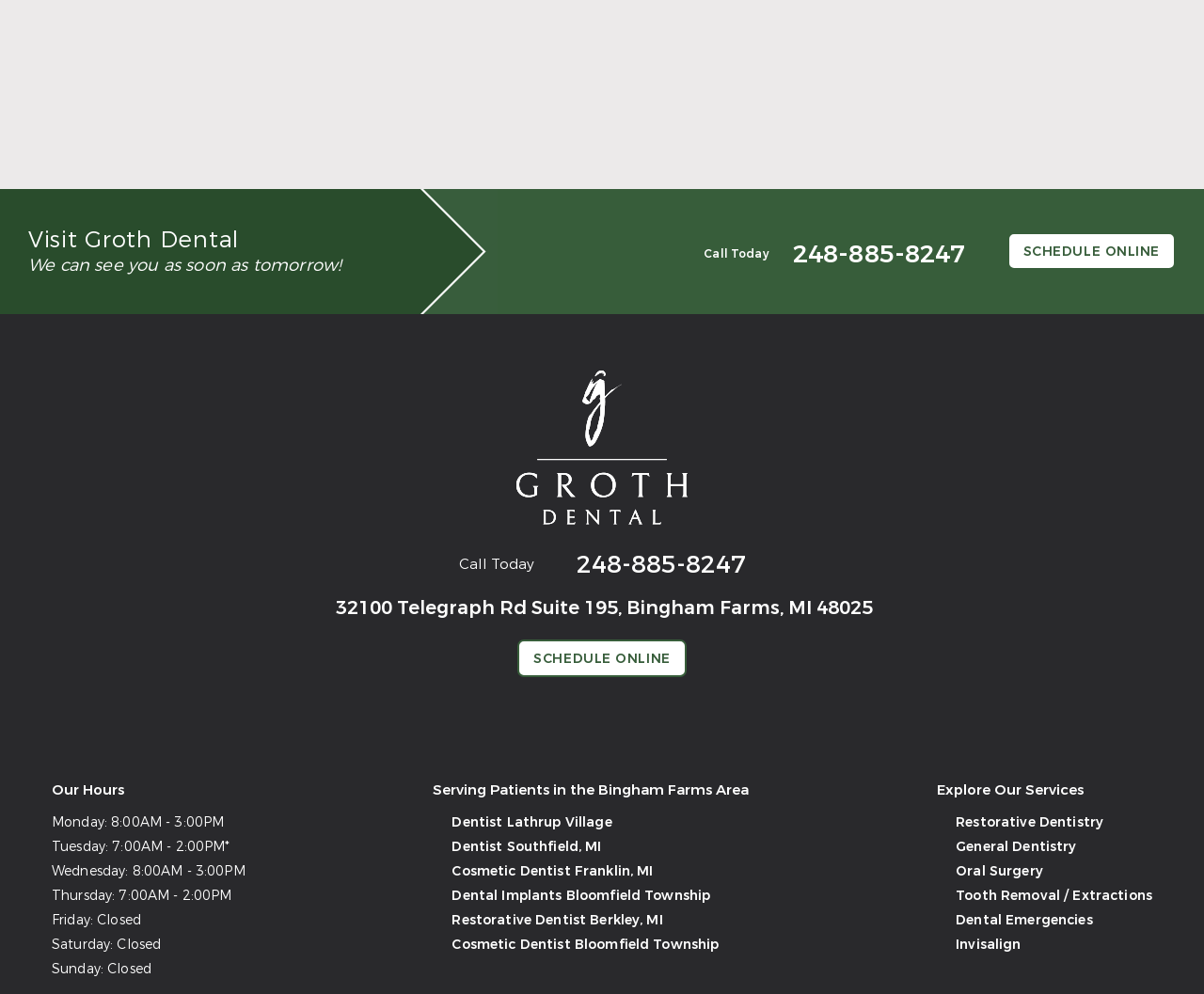What are the hours of operation on Monday?
Using the visual information, reply with a single word or short phrase.

8:00AM - 3:00PM